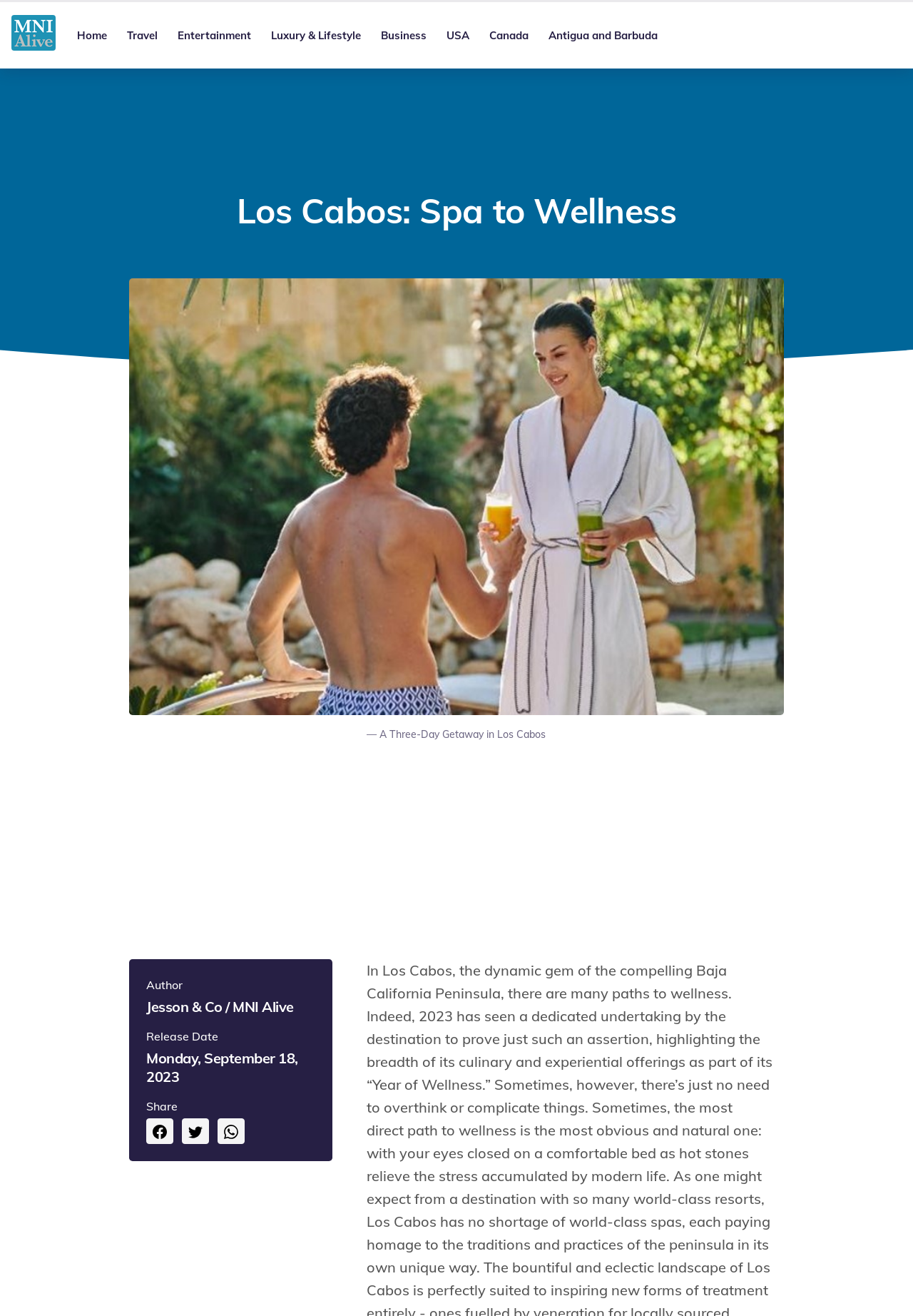What is the location mentioned in the article?
Please respond to the question thoroughly and include all relevant details.

I read the heading 'Los Cabos: Spa to Wellness' and figured out that the location mentioned in the article is Los Cabos.